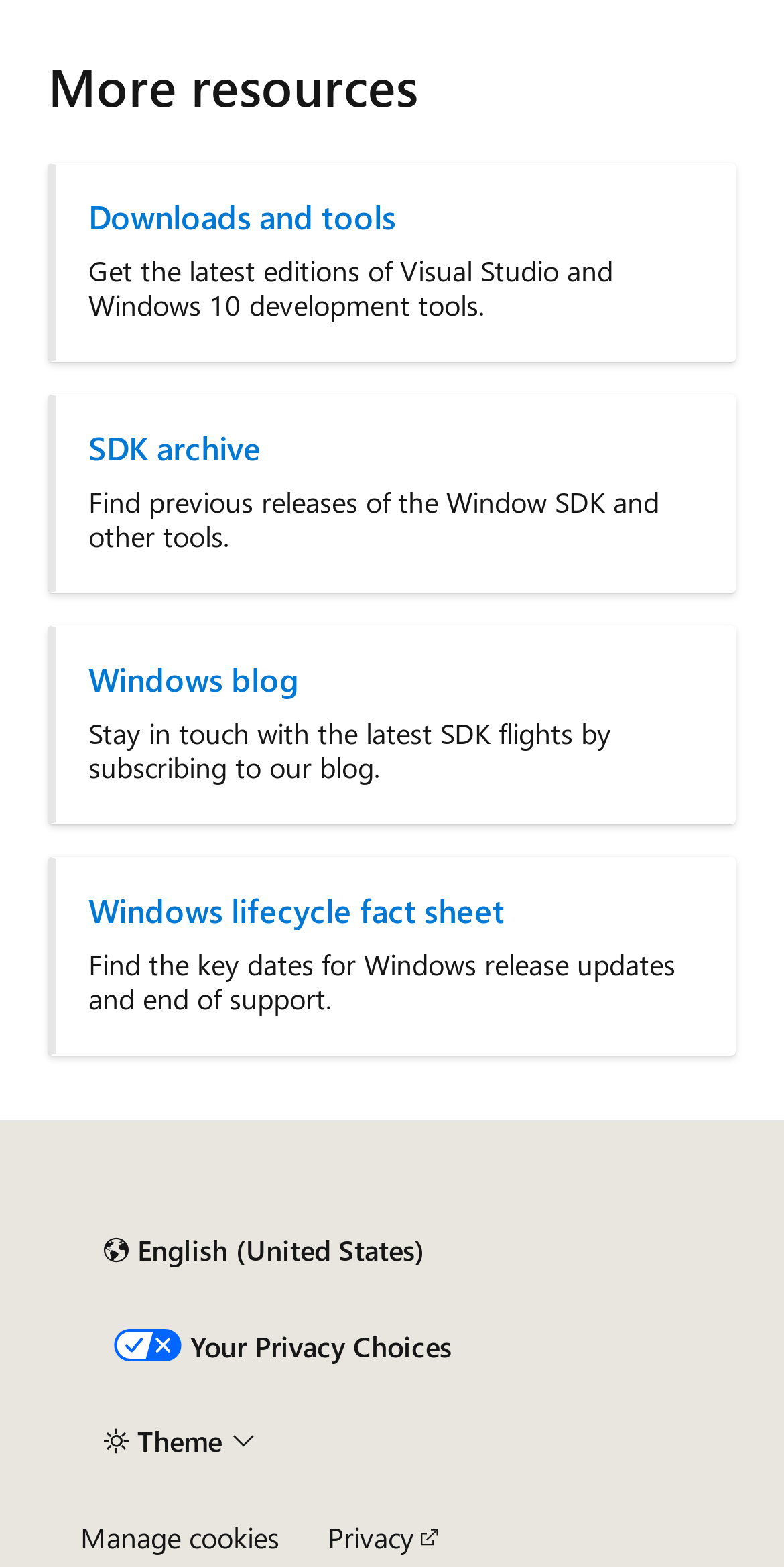Please find the bounding box coordinates of the element that must be clicked to perform the given instruction: "View the company information". The coordinates should be four float numbers from 0 to 1, i.e., [left, top, right, bottom].

None